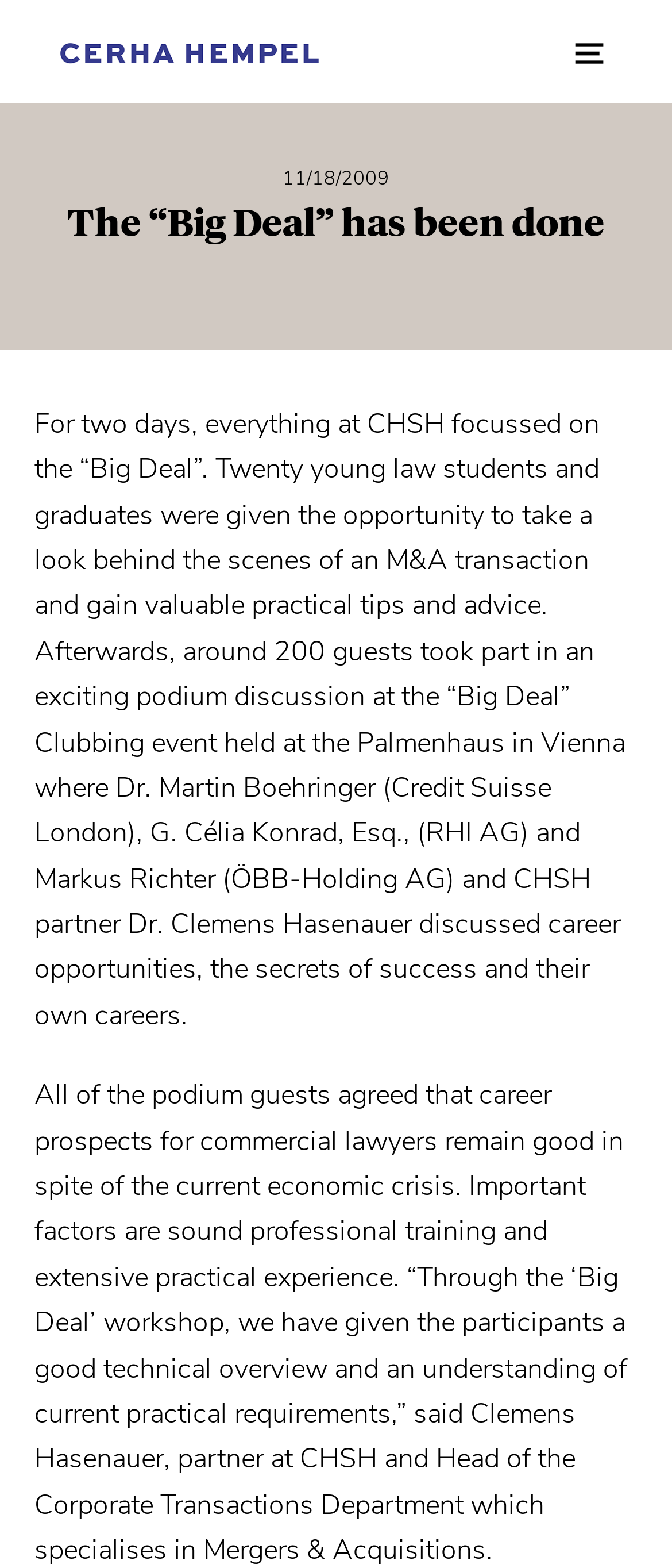What is the name of the partner who participated in the podium discussion?
Provide a one-word or short-phrase answer based on the image.

Dr. Clemens Hasenauer